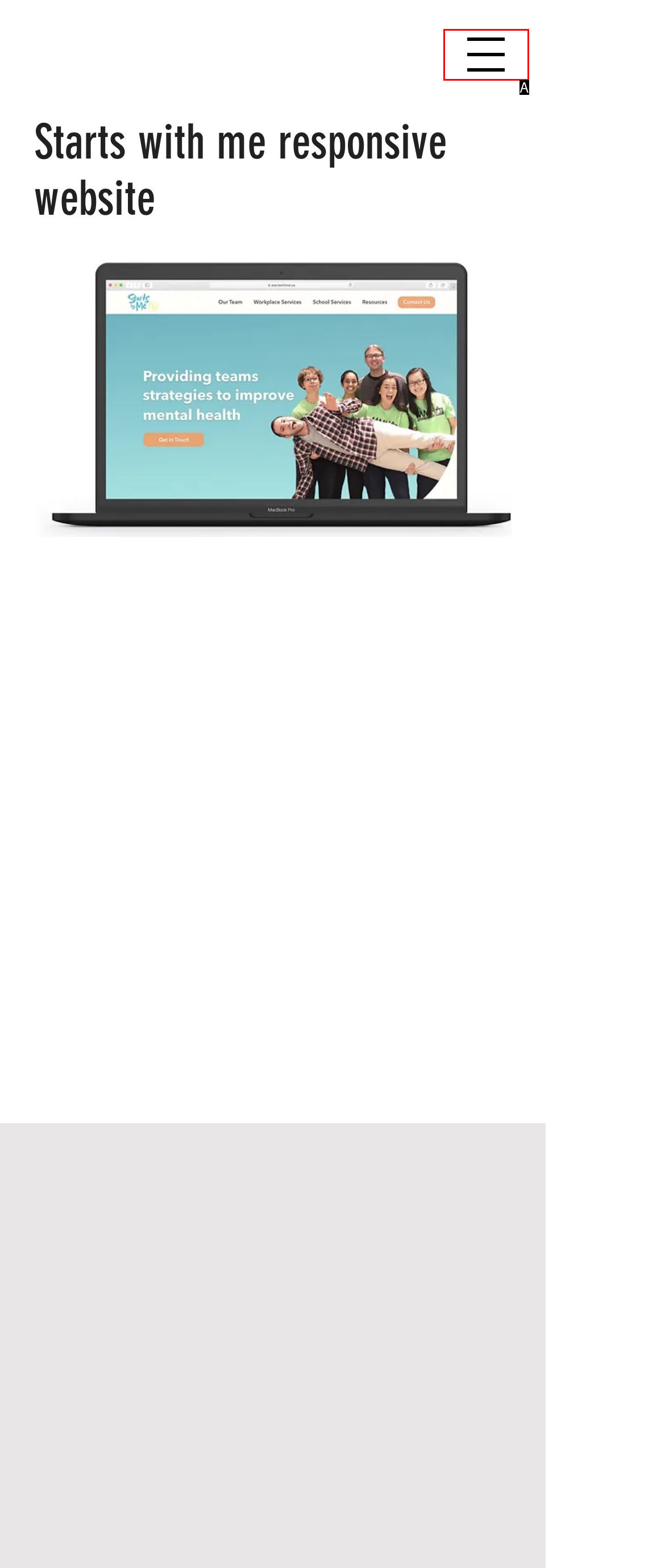Examine the description: aria-label="Open navigation menu" and indicate the best matching option by providing its letter directly from the choices.

A